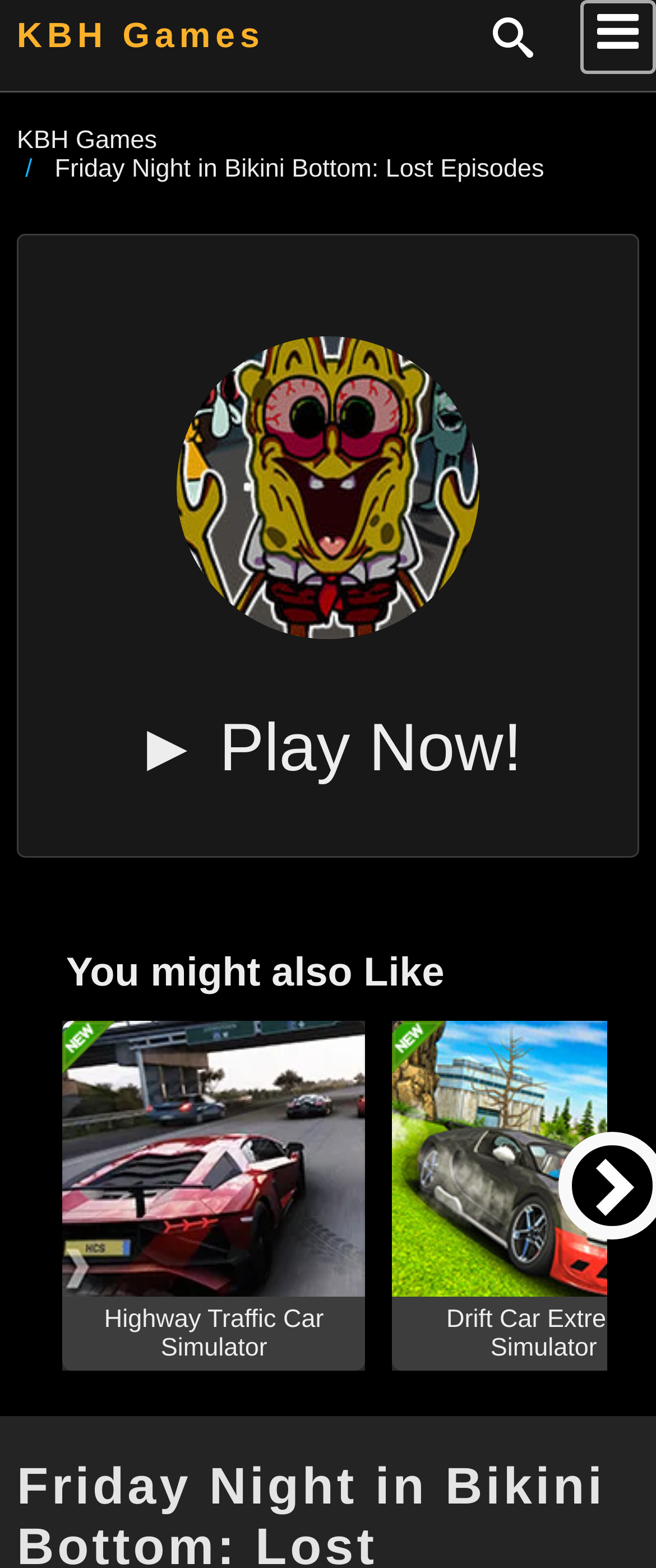Extract the primary headline from the webpage and present its text.

Friday Night in Bikini Bottom: Lost Episodes